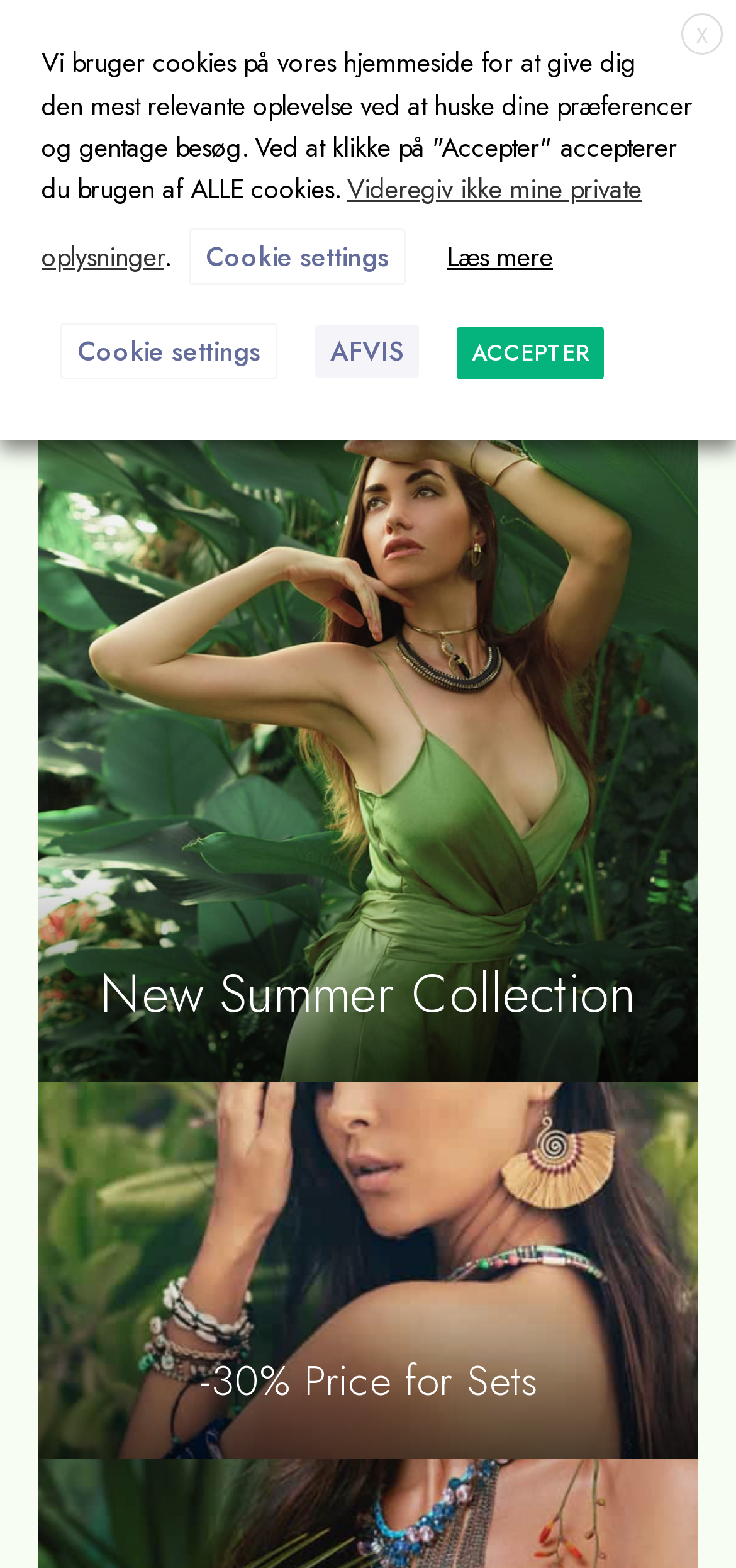Find the bounding box coordinates for the UI element that matches this description: "alt="Kitaa - Gemstones of Greenland"".

[0.356, 0.012, 0.644, 0.06]